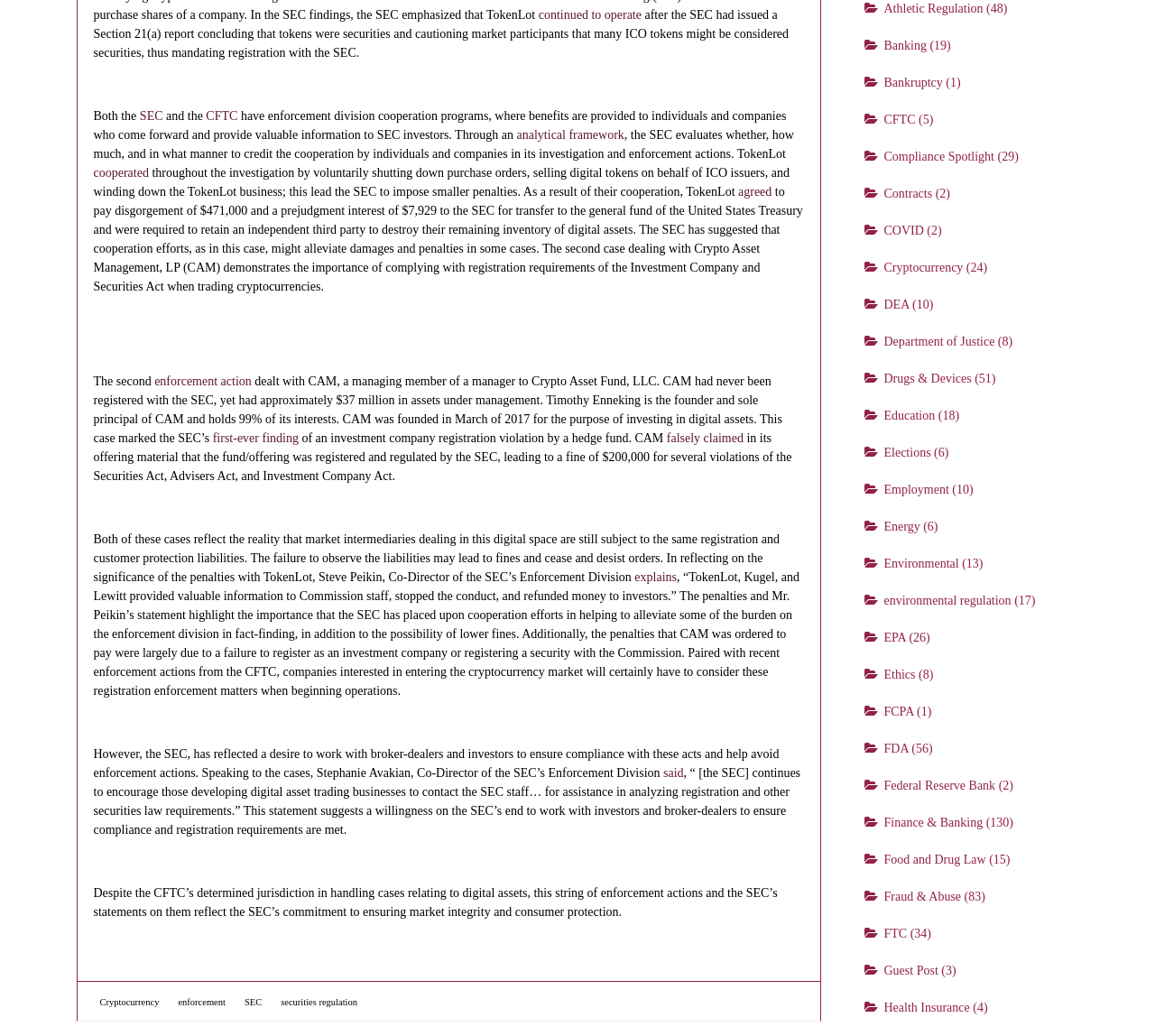Specify the bounding box coordinates of the region I need to click to perform the following instruction: "click on the link 'continued to operate'". The coordinates must be four float numbers in the range of 0 to 1, i.e., [left, top, right, bottom].

[0.466, 0.008, 0.555, 0.021]